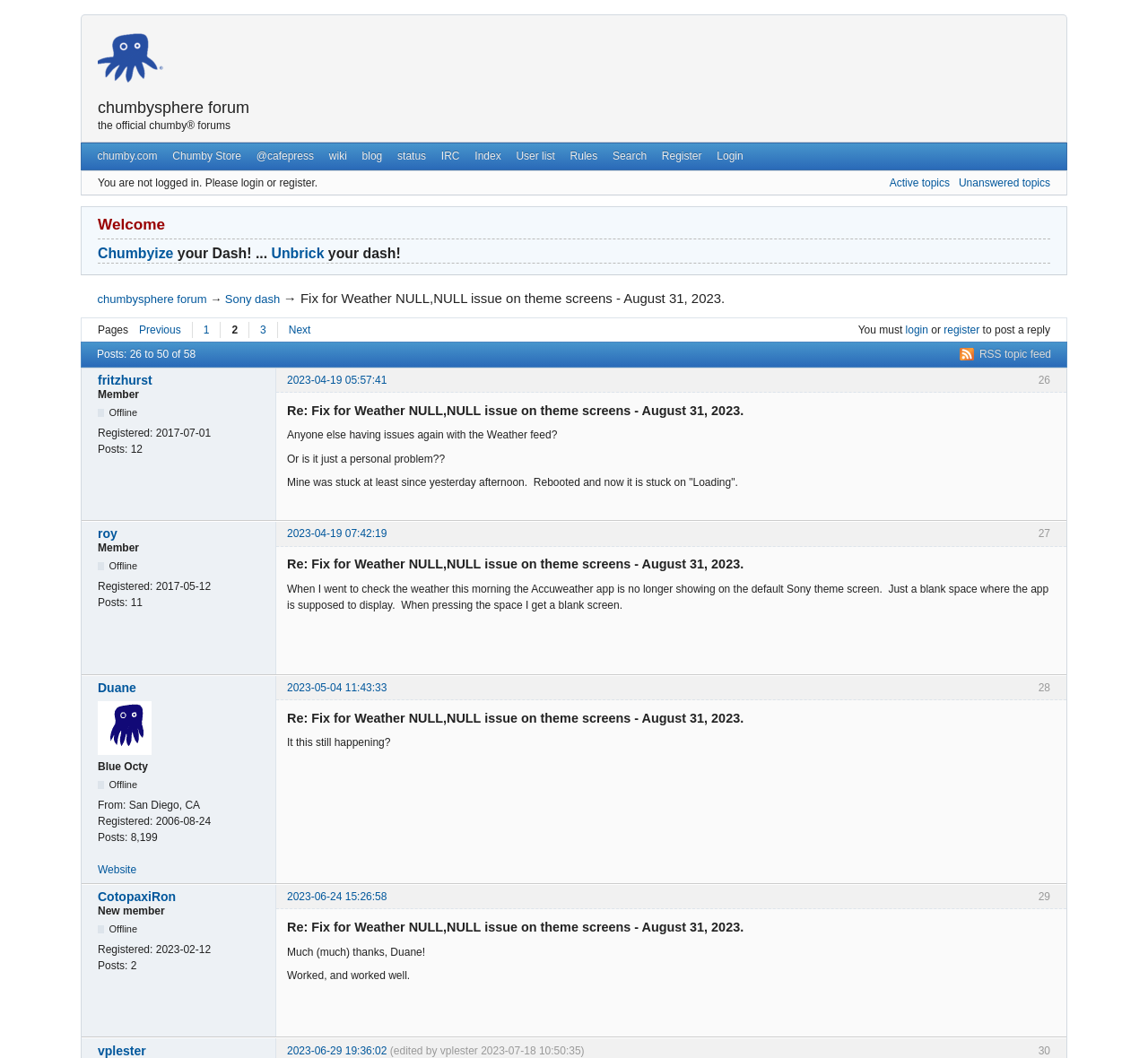What is the name of the forum?
Using the picture, provide a one-word or short phrase answer.

Chumby sphere forum